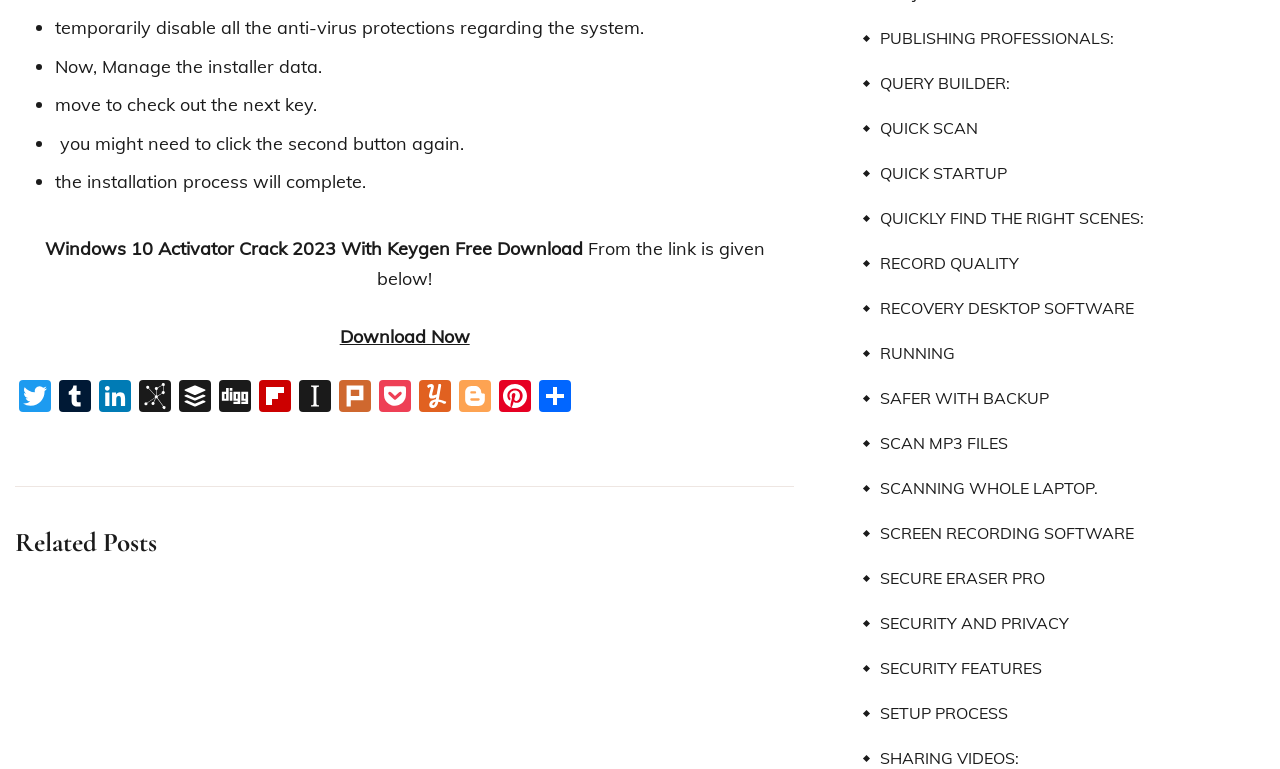Using a single word or phrase, answer the following question: 
What is the title of the software being discussed?

Windows 10 Activator Crack 2023